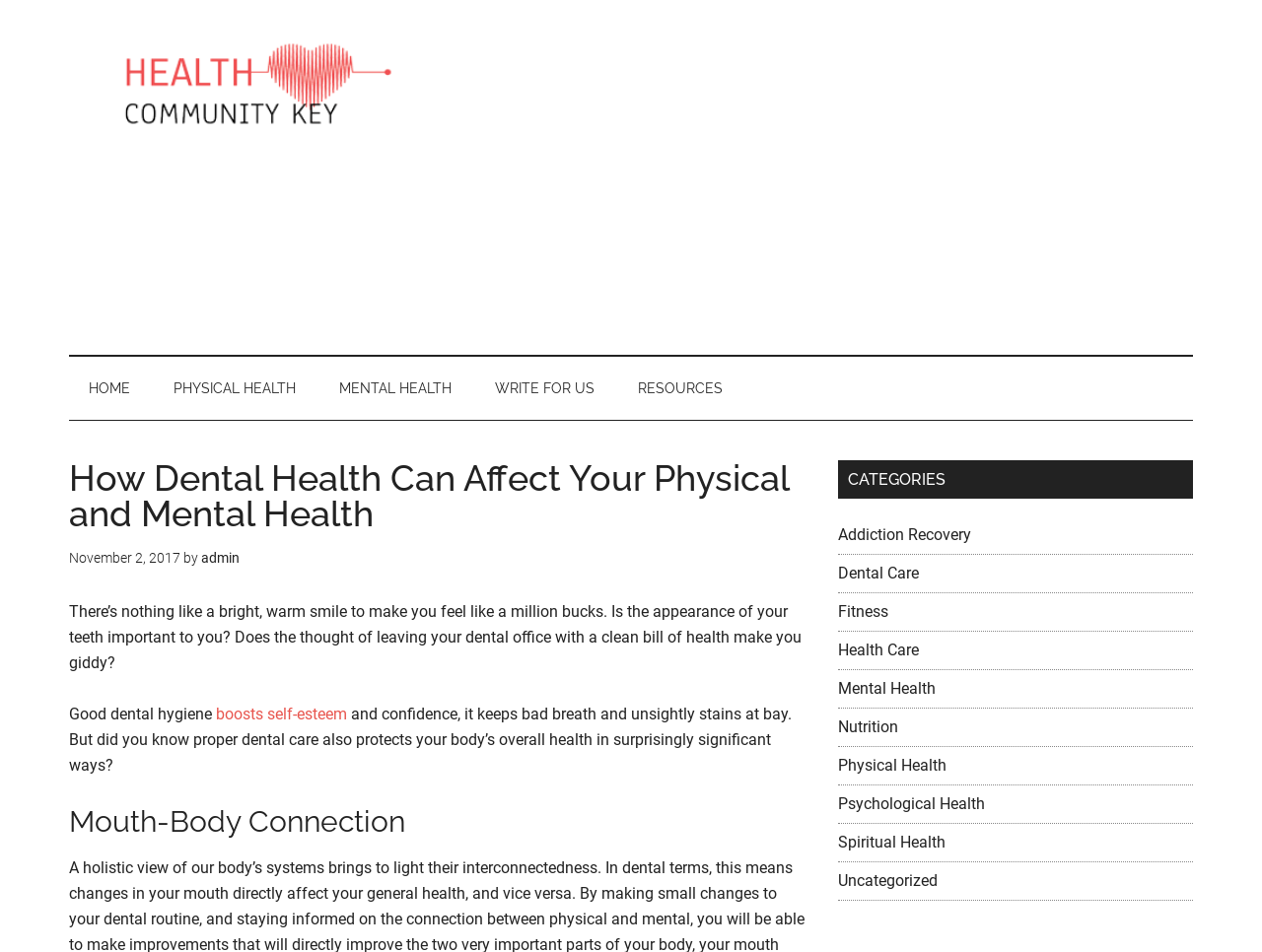What is the first link in the secondary menu?
Based on the image, respond with a single word or phrase.

HOME